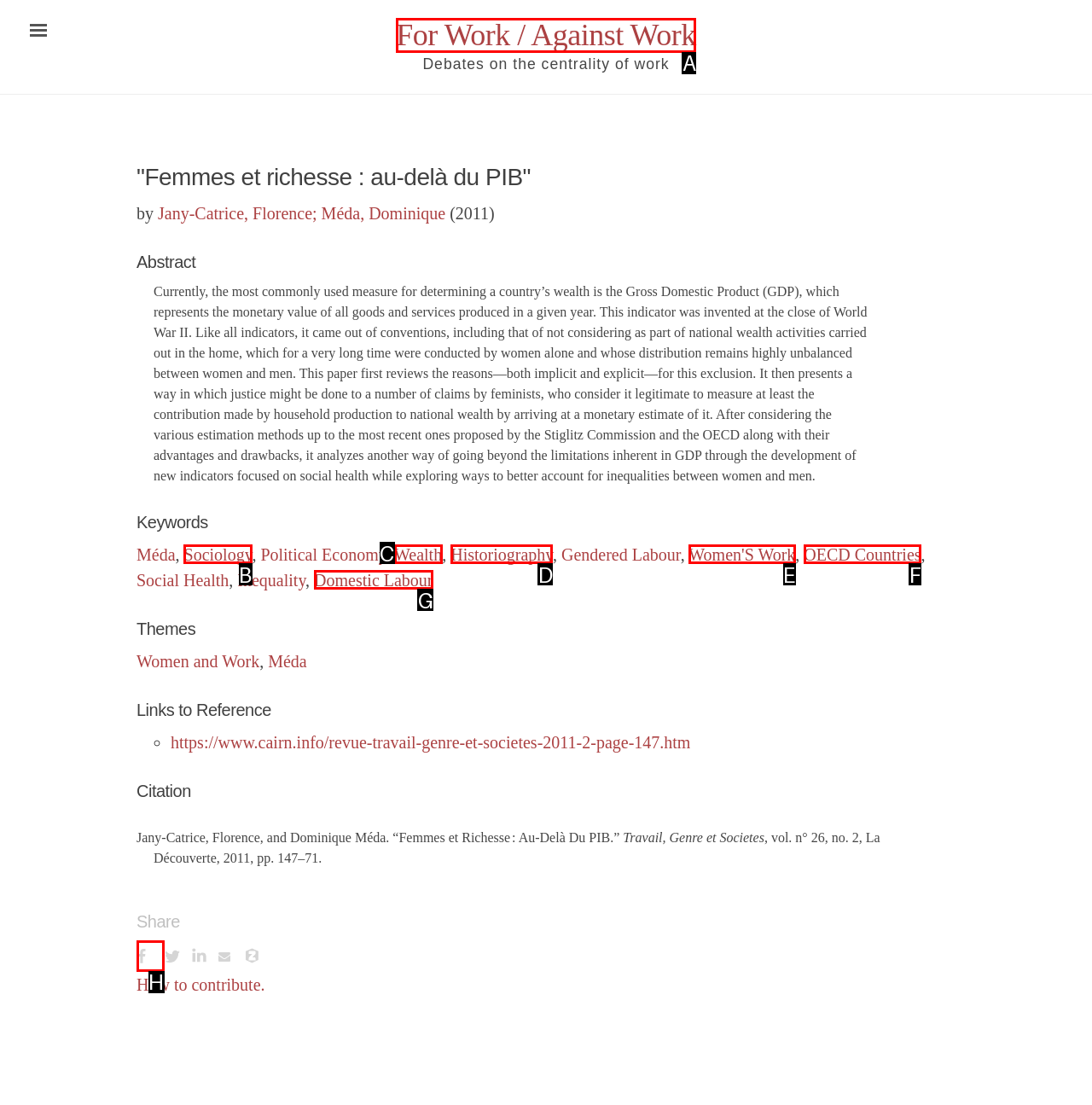Identify the HTML element to select in order to accomplish the following task: Share this article on Facebook
Reply with the letter of the chosen option from the given choices directly.

H